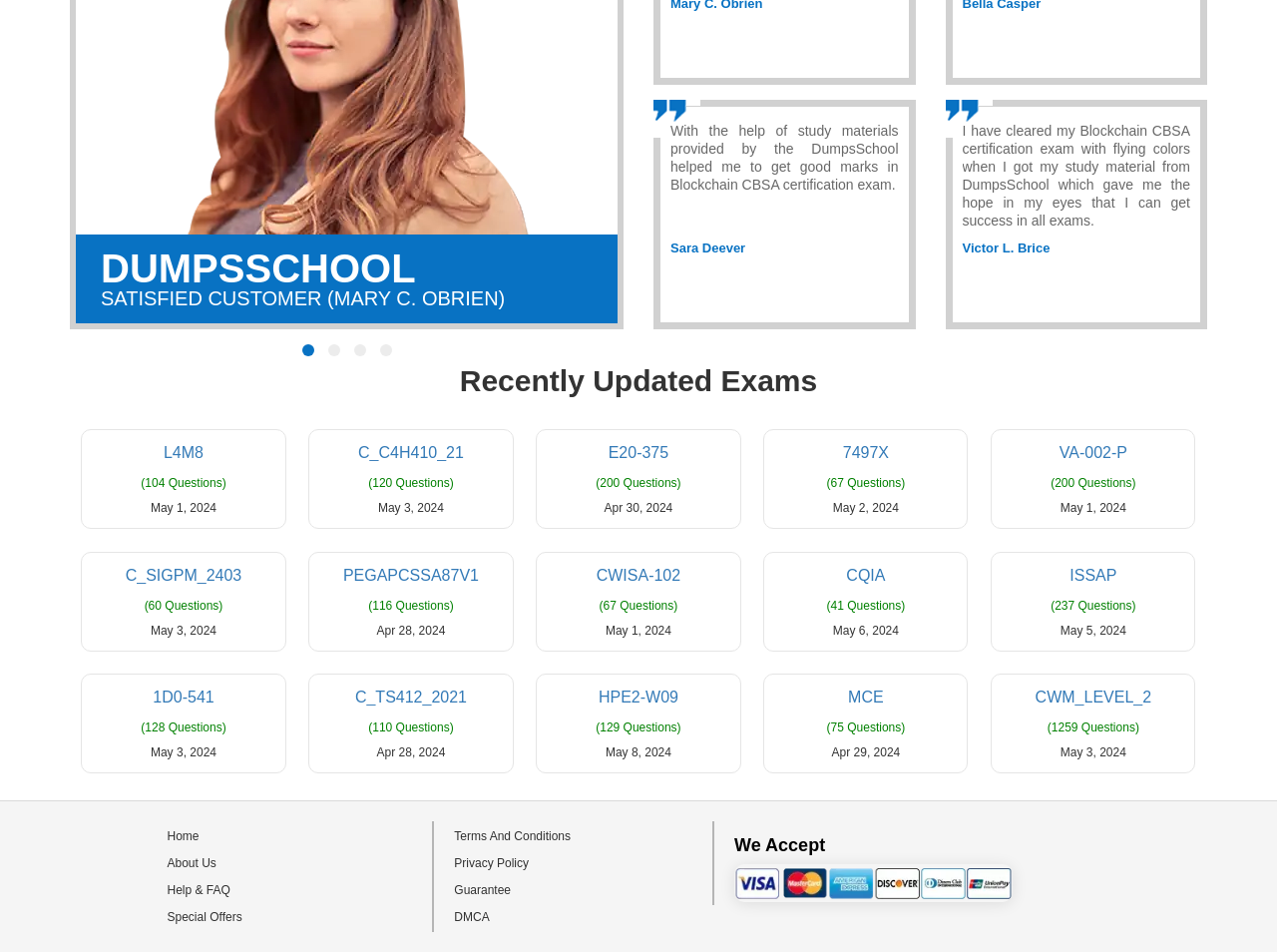Pinpoint the bounding box coordinates of the element to be clicked to execute the instruction: "Click on the 'L4M8' link".

[0.064, 0.467, 0.223, 0.484]